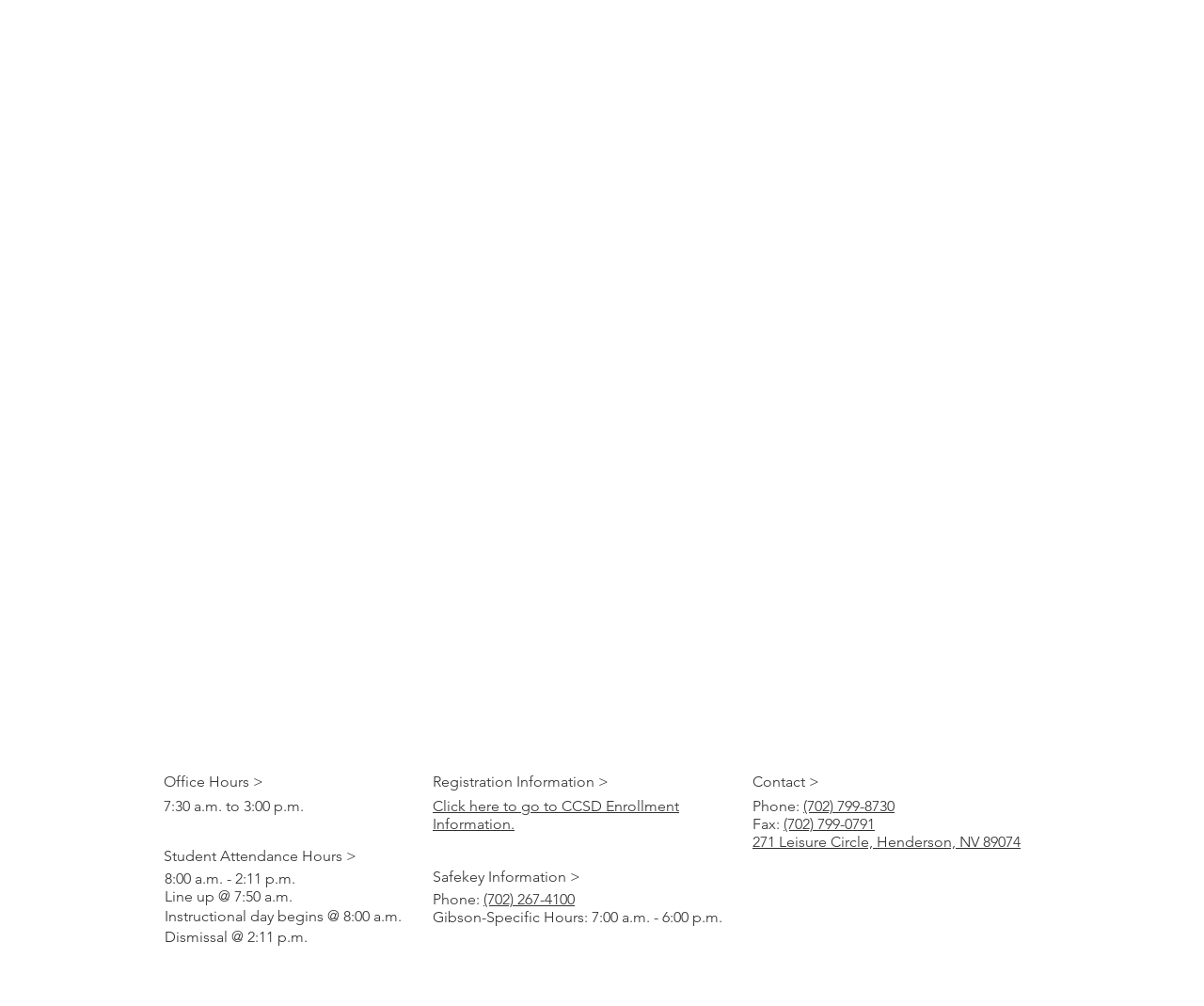Find the bounding box coordinates of the UI element according to this description: "(702) 799-8730".

[0.667, 0.792, 0.743, 0.81]